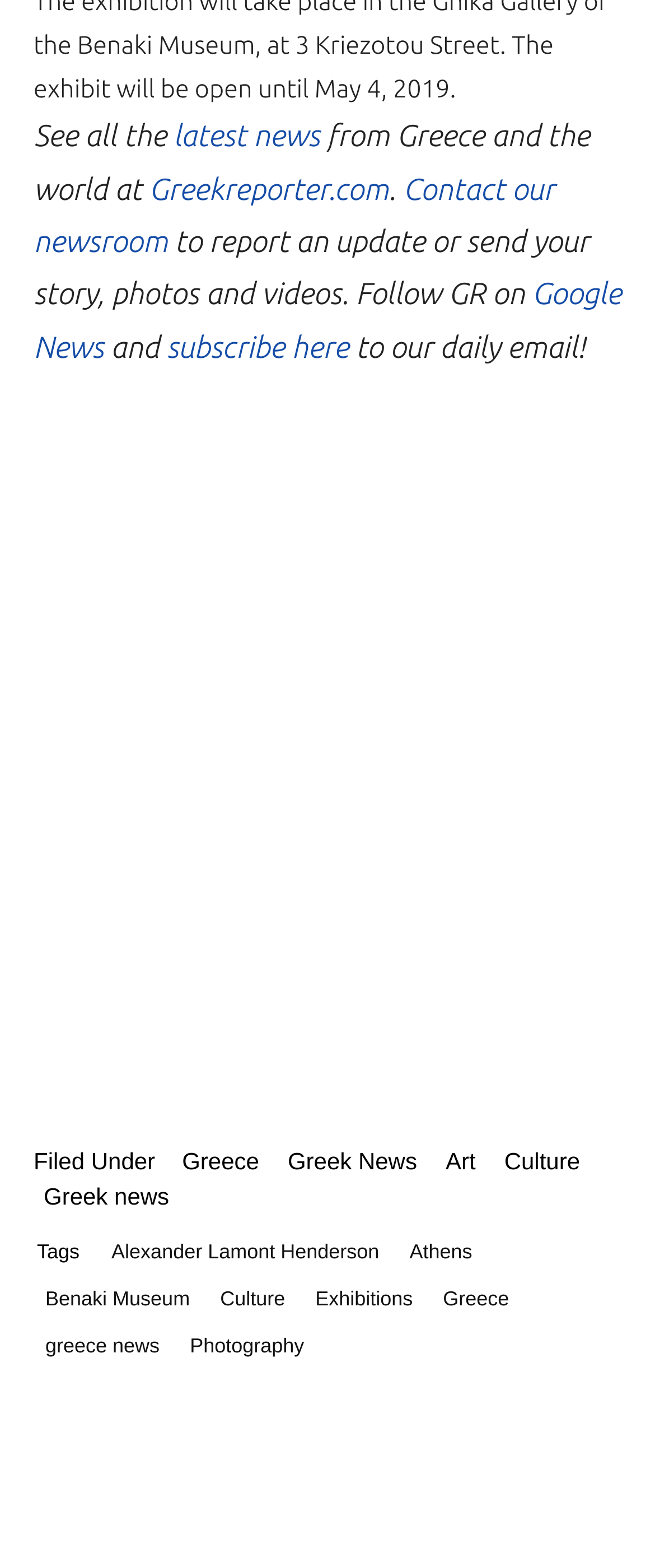Determine the bounding box coordinates for the region that must be clicked to execute the following instruction: "Click on latest news".

[0.265, 0.076, 0.488, 0.098]